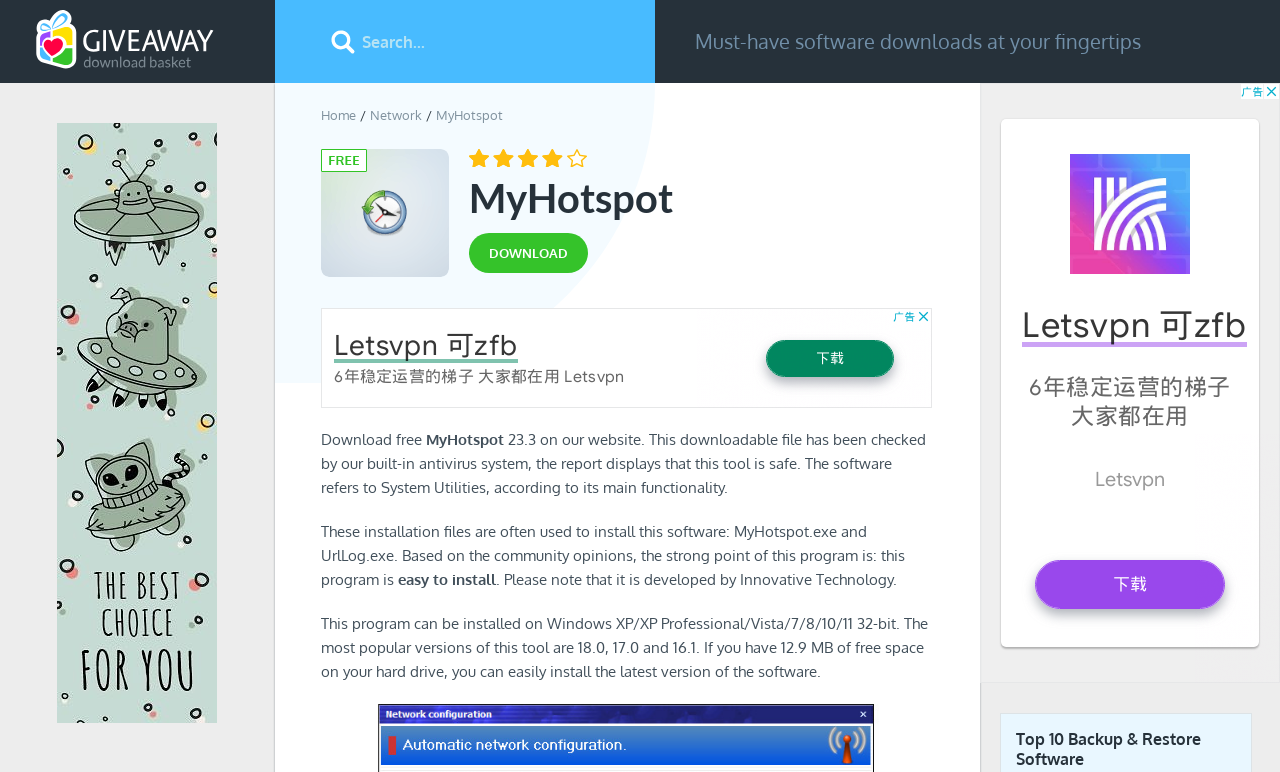Given the element description: "title="Software and Games for Windows"", predict the bounding box coordinates of this UI element. The coordinates must be four float numbers between 0 and 1, given as [left, top, right, bottom].

[0.027, 0.013, 0.169, 0.091]